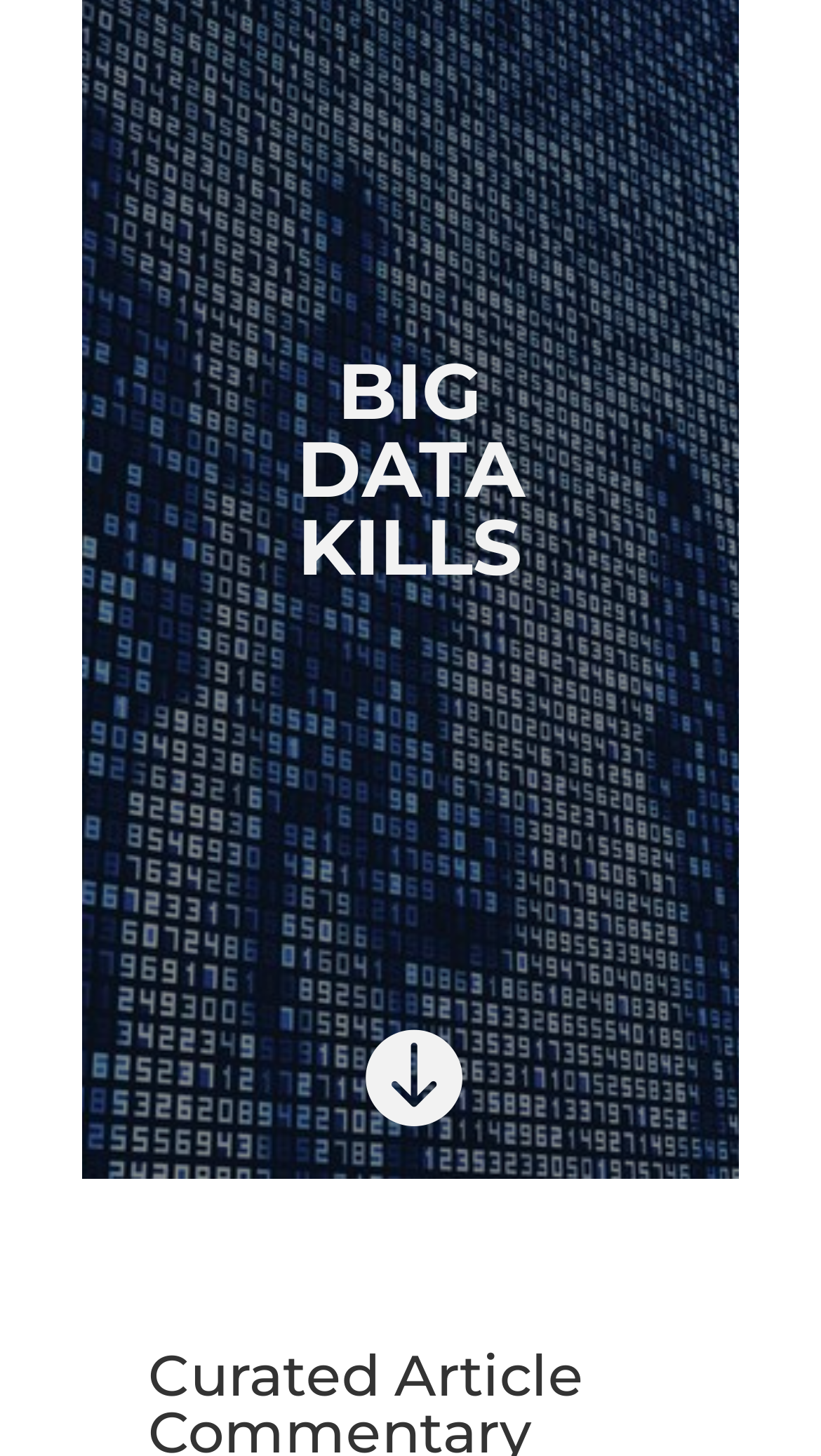Determine the bounding box coordinates of the UI element that matches the following description: "". The coordinates should be four float numbers between 0 and 1 in the format [left, top, right, bottom].

[0.437, 0.703, 0.563, 0.78]